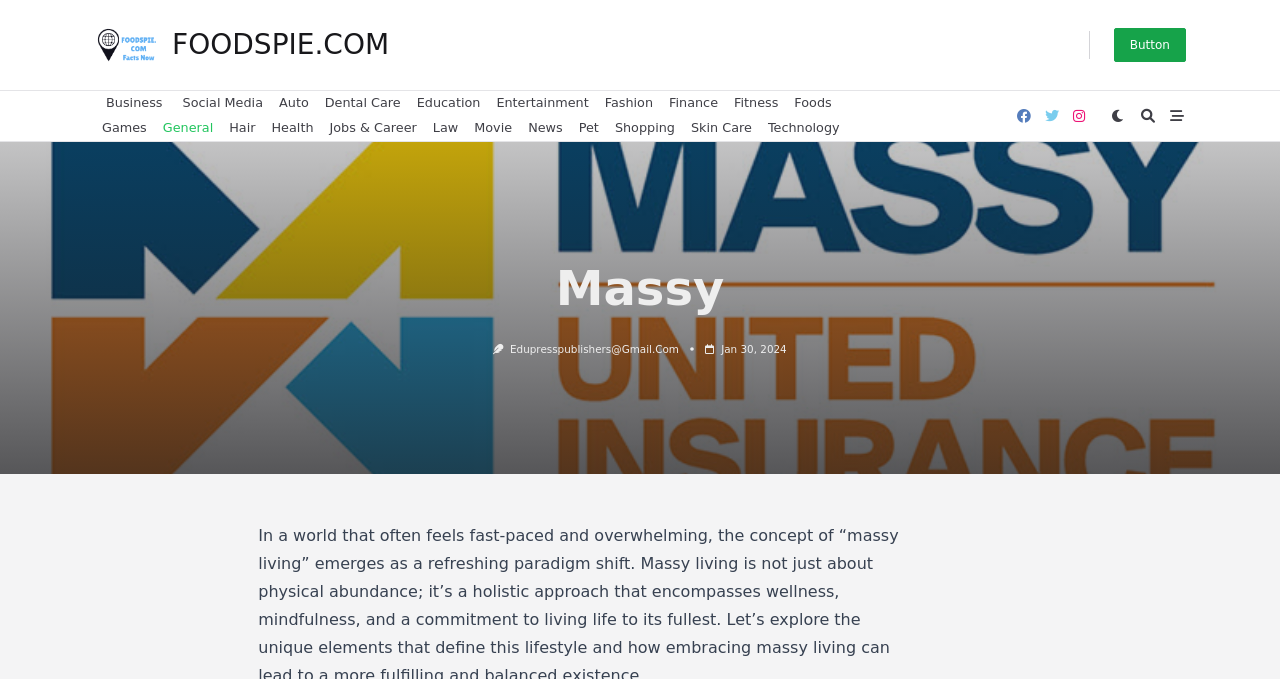Please identify the bounding box coordinates of the element on the webpage that should be clicked to follow this instruction: "Visit FOODSPIE.COM". The bounding box coordinates should be given as four float numbers between 0 and 1, formatted as [left, top, right, bottom].

[0.134, 0.041, 0.304, 0.09]